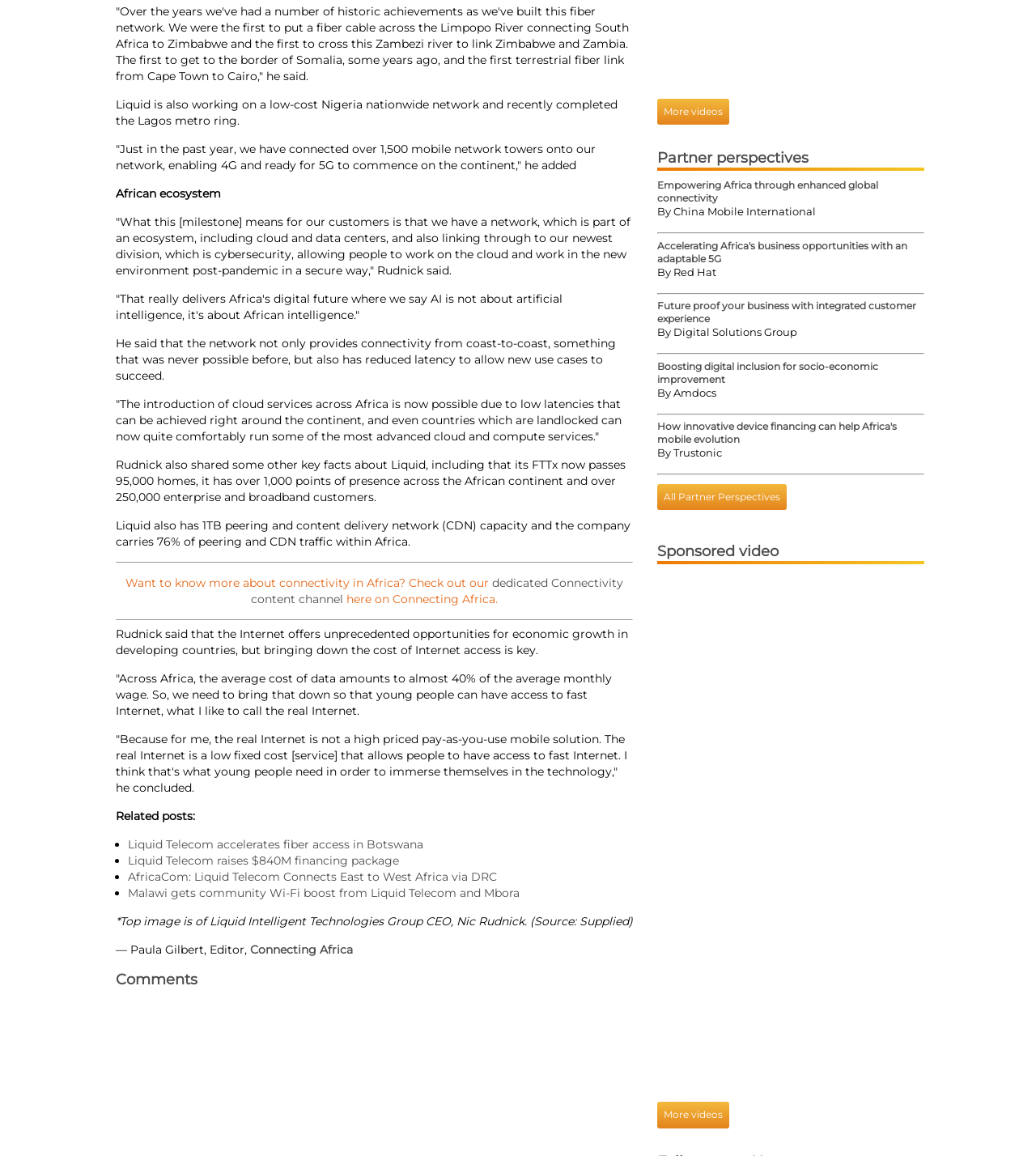Pinpoint the bounding box coordinates of the area that must be clicked to complete this instruction: "Read Empowering Africa through enhanced global connectivity".

[0.634, 0.155, 0.848, 0.177]